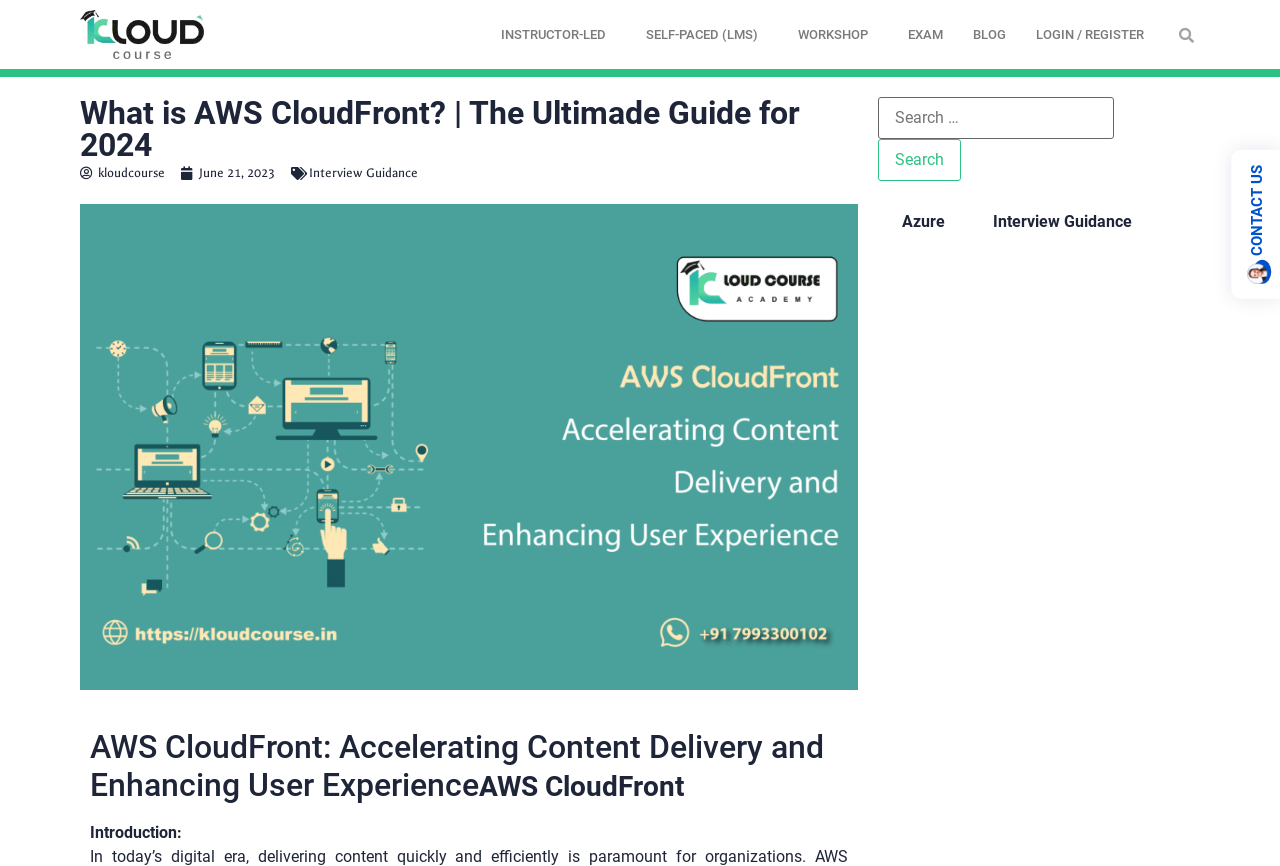Locate the bounding box coordinates of the clickable area needed to fulfill the instruction: "Go to the 'BLOG' page".

[0.748, 0.015, 0.798, 0.065]